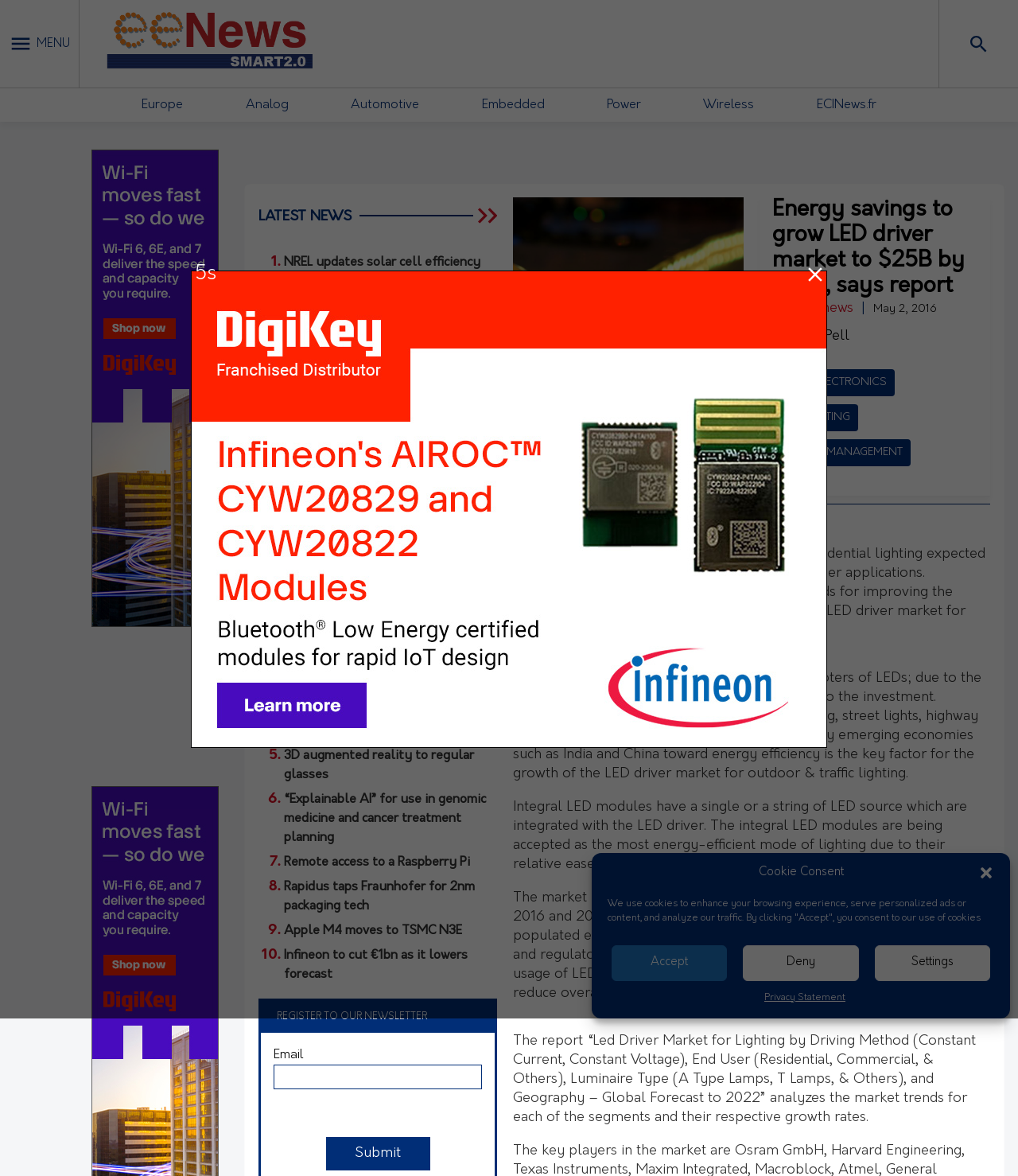Create an elaborate caption that covers all aspects of the webpage.

This webpage appears to be a news article about the LED driver market, with a focus on energy savings and growth predictions. At the top of the page, there is a dialog box for cookie consent, with buttons to accept, deny, or adjust settings. Below this, there is a menu bar with links to various categories, including Europe, Analog, Automotive, and more.

The main content of the page is divided into sections, with headings and paragraphs of text. The first section has a heading that matches the meta description, "Energy savings to grow LED driver market to $25B by 2022, says report." This section includes an image and several paragraphs of text discussing the market growth and drivers.

Below this, there are several sections with headings such as "Market news" and "Latest News." These sections contain lists of links to other news articles, with brief summaries or titles. There are also several images scattered throughout the page, including a logo at the top and various icons and graphics.

On the right-hand side of the page, there is a sidebar with a list of "Most Read Articles" and a section to register for a newsletter. The newsletter registration section includes a text box to enter an email address and a submit button.

Overall, the page has a clean and organized layout, with clear headings and sections to help the reader navigate the content.